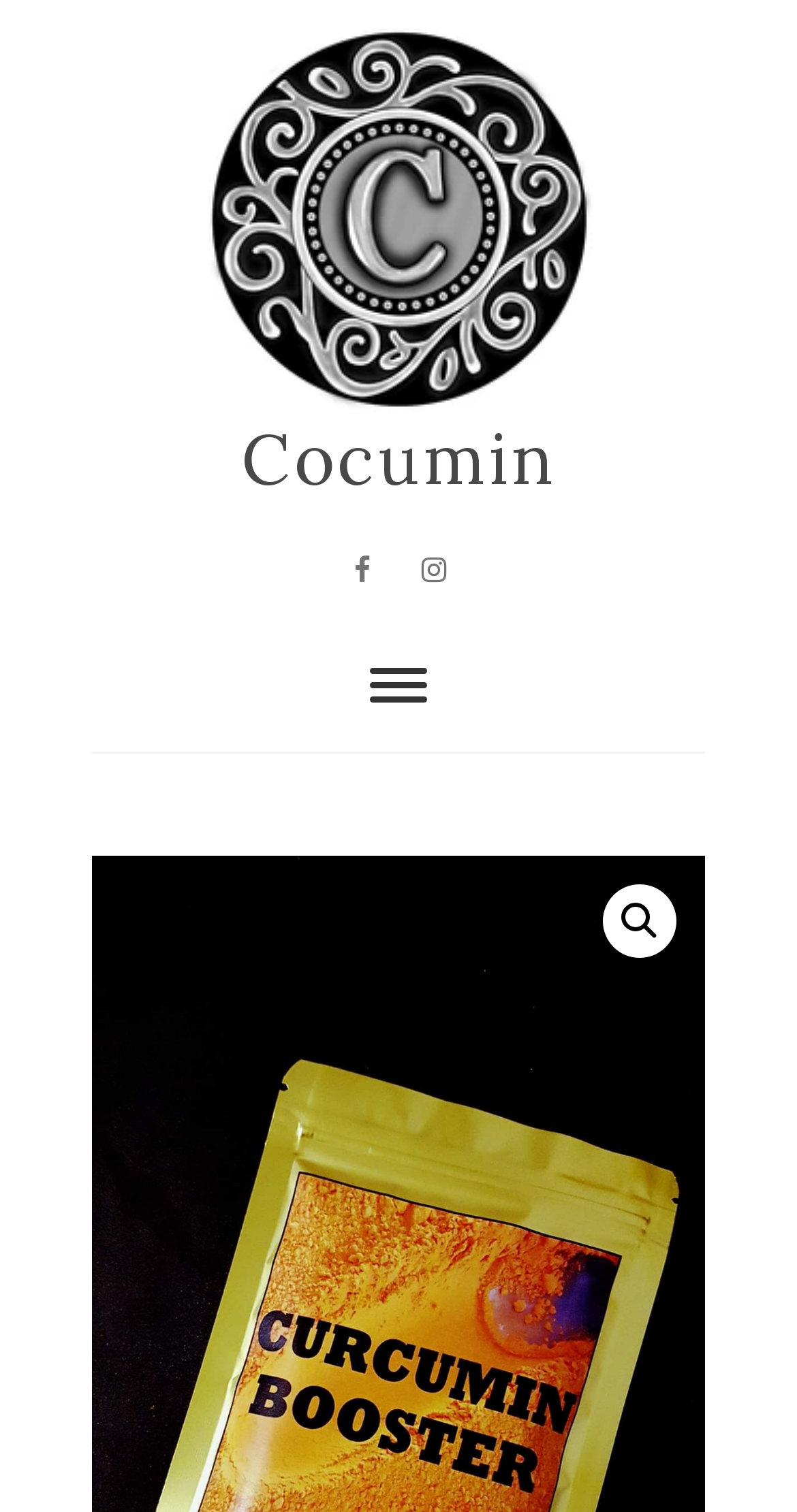Identify and provide the bounding box coordinates of the UI element described: "Instagram". The coordinates should be formatted as [left, top, right, bottom], with each number being a float between 0 and 1.

[0.5, 0.353, 0.59, 0.401]